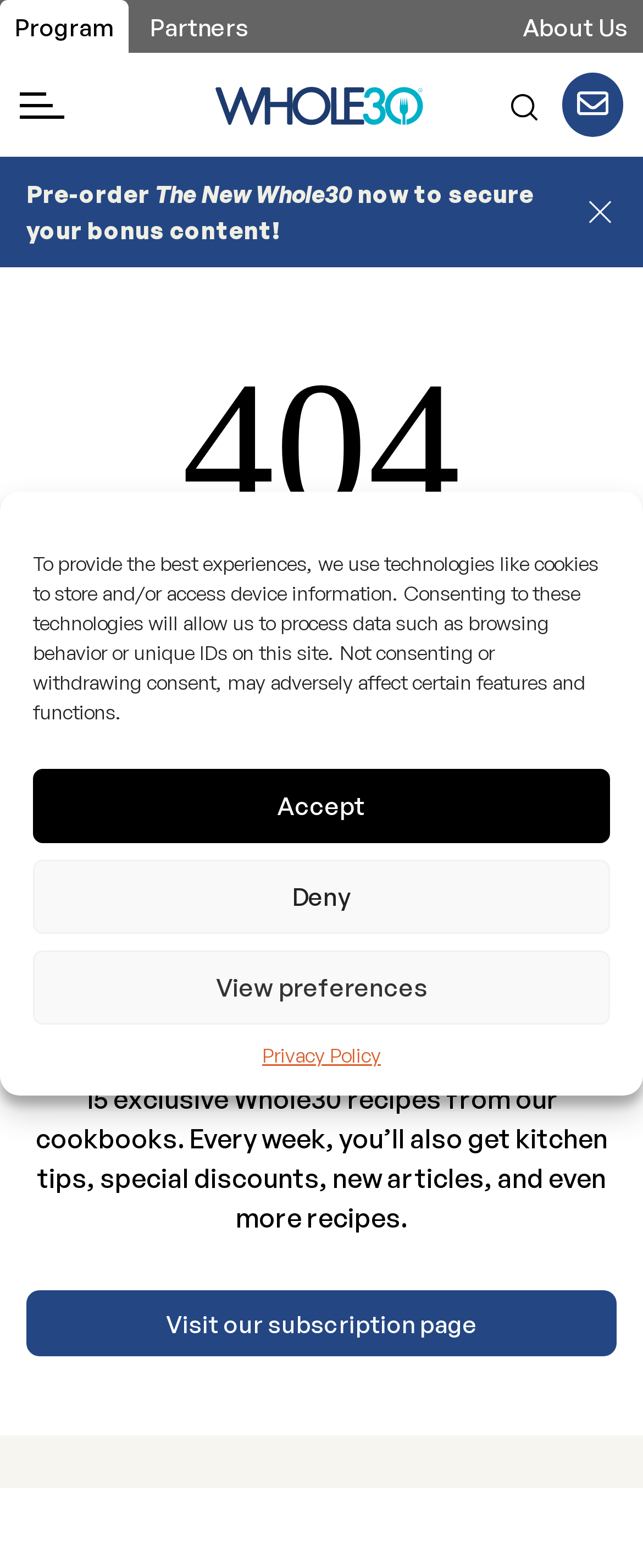Find the bounding box coordinates of the element you need to click on to perform this action: 'Click the Do Whole30 link'. The coordinates should be represented by four float values between 0 and 1, in the format [left, top, right, bottom].

[0.874, 0.047, 0.969, 0.087]